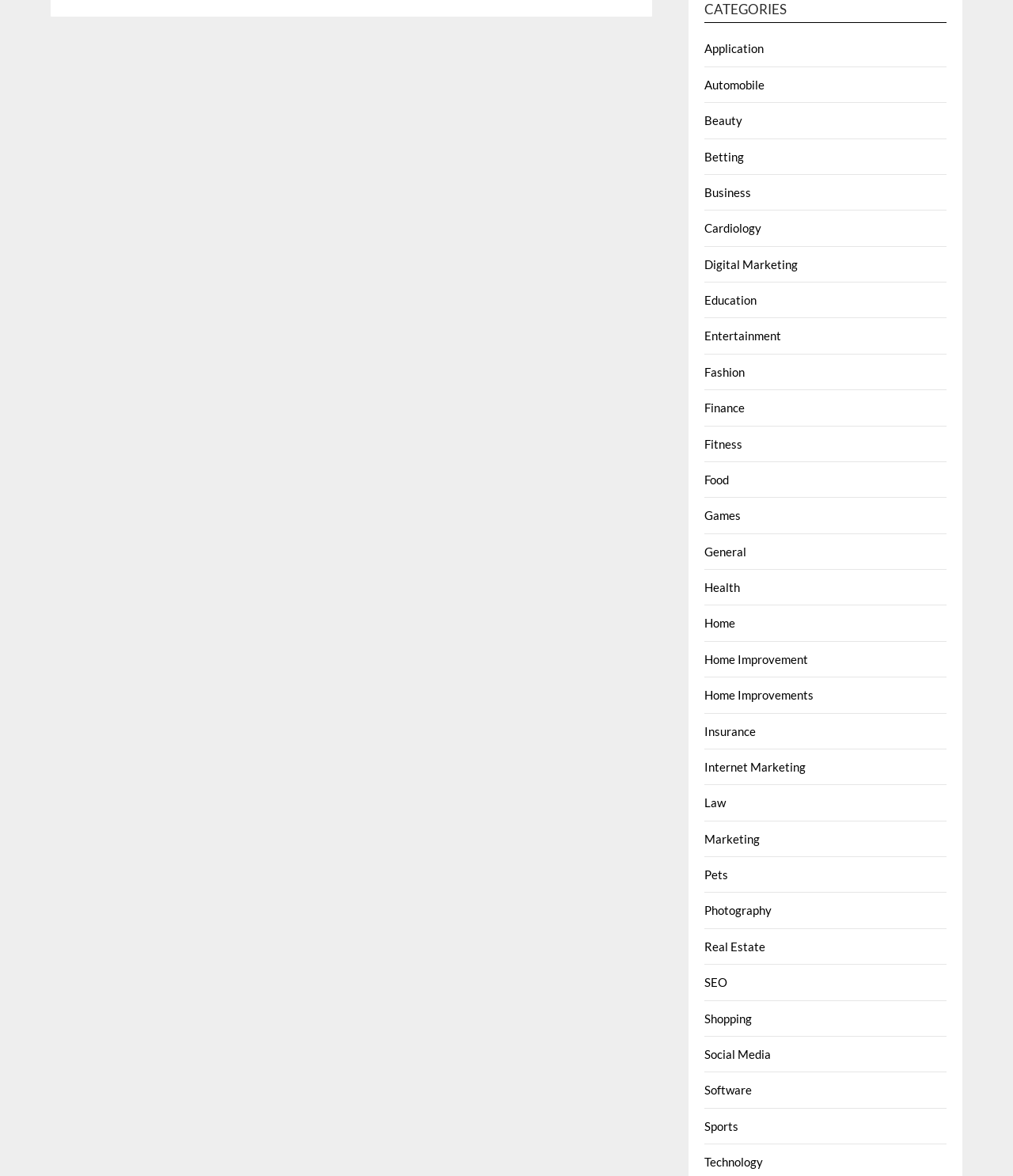Answer the following in one word or a short phrase: 
Is 'Home Improvement' a separate category from 'Home Improvements'?

Yes